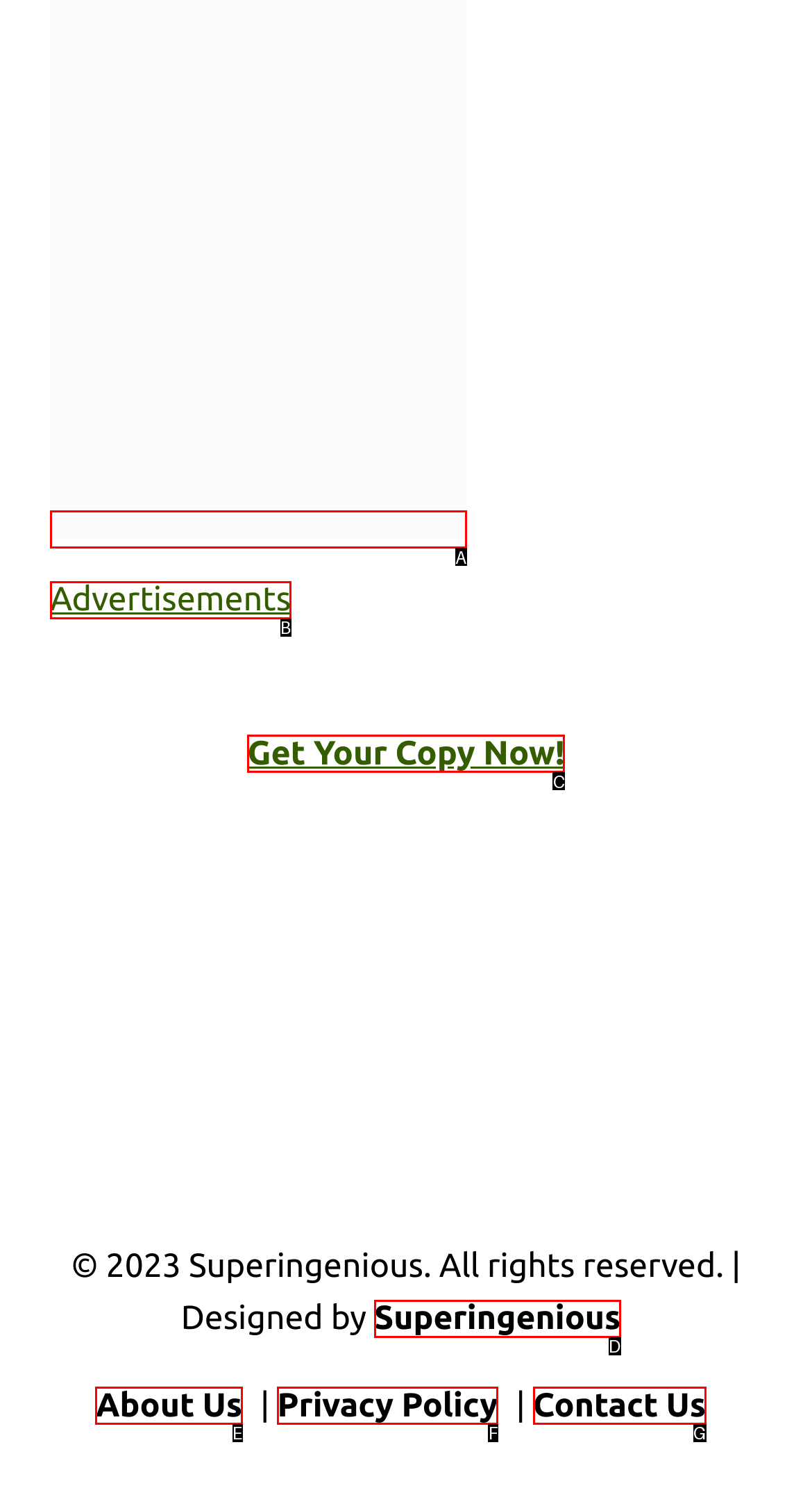Using the description: Get Your Copy Now!, find the best-matching HTML element. Indicate your answer with the letter of the chosen option.

C